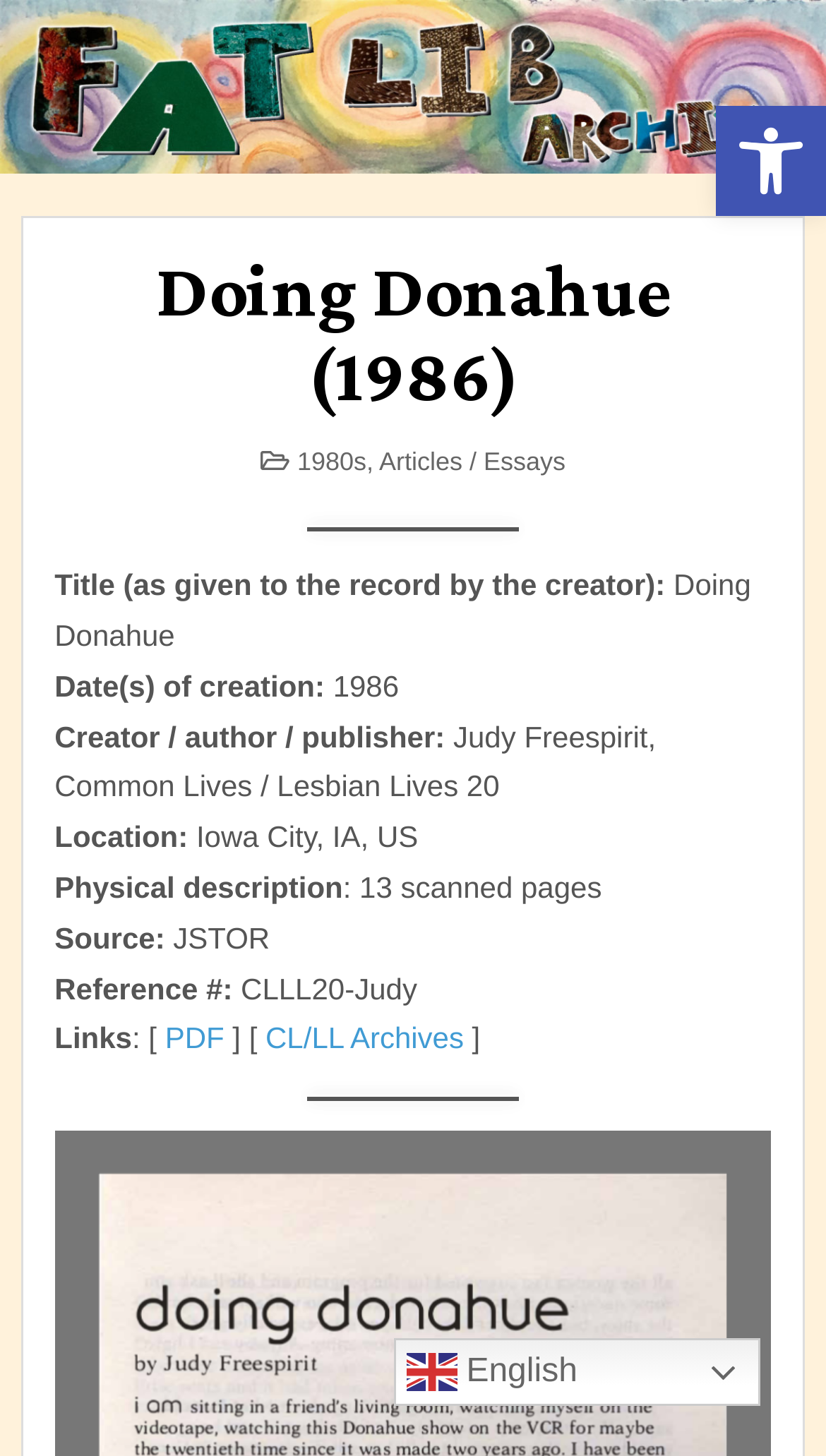Can you look at the image and give a comprehensive answer to the question:
Who is the creator of the article?

The creator of the article is mentioned in the section 'Creator / author / publisher:', where it is written as 'Judy Freespirit, Common Lives / Lesbian Lives 20'. This information is provided to give credit to the person who created the article.